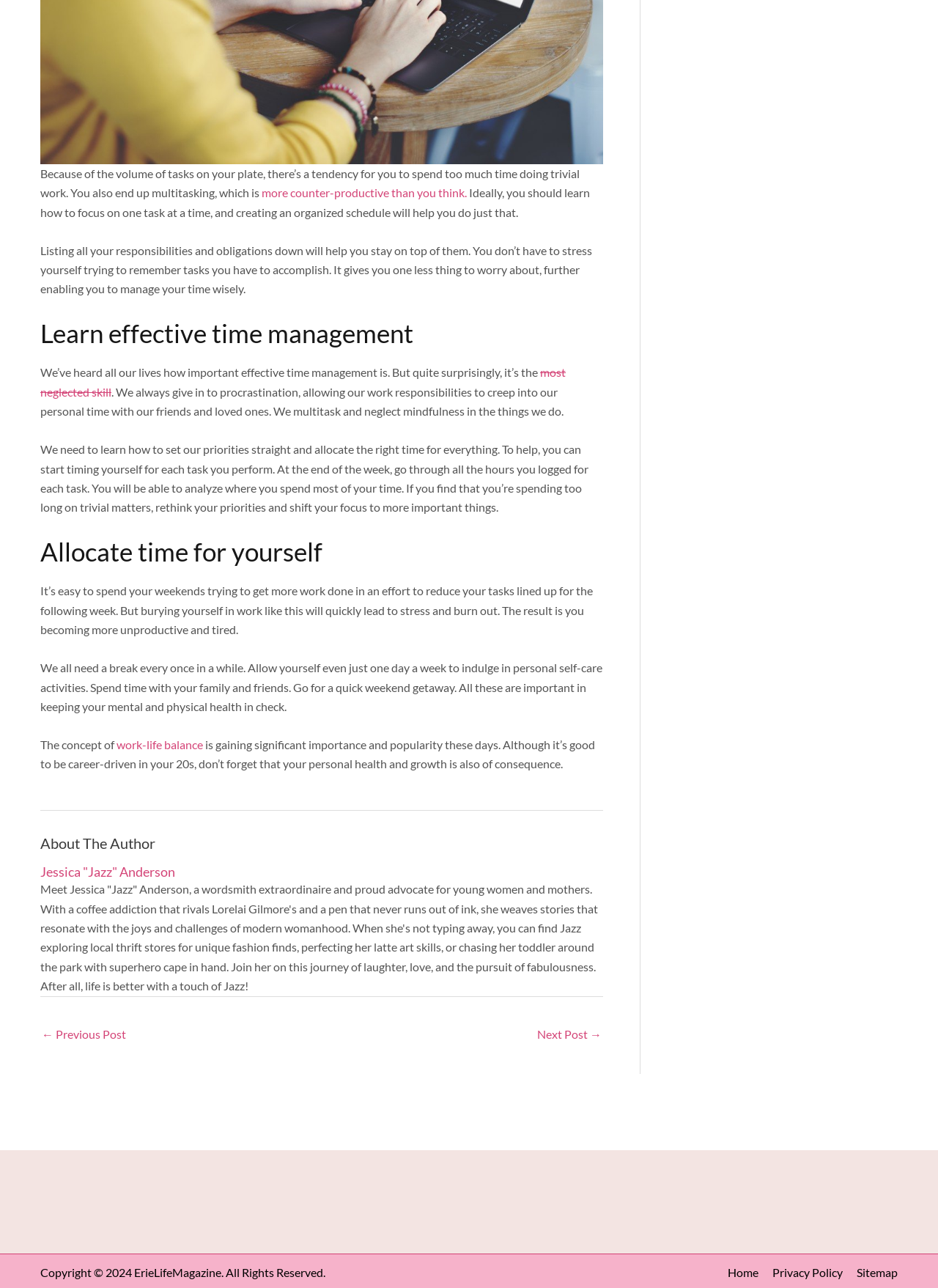Using the description "work-life balance", locate and provide the bounding box of the UI element.

[0.124, 0.573, 0.216, 0.583]